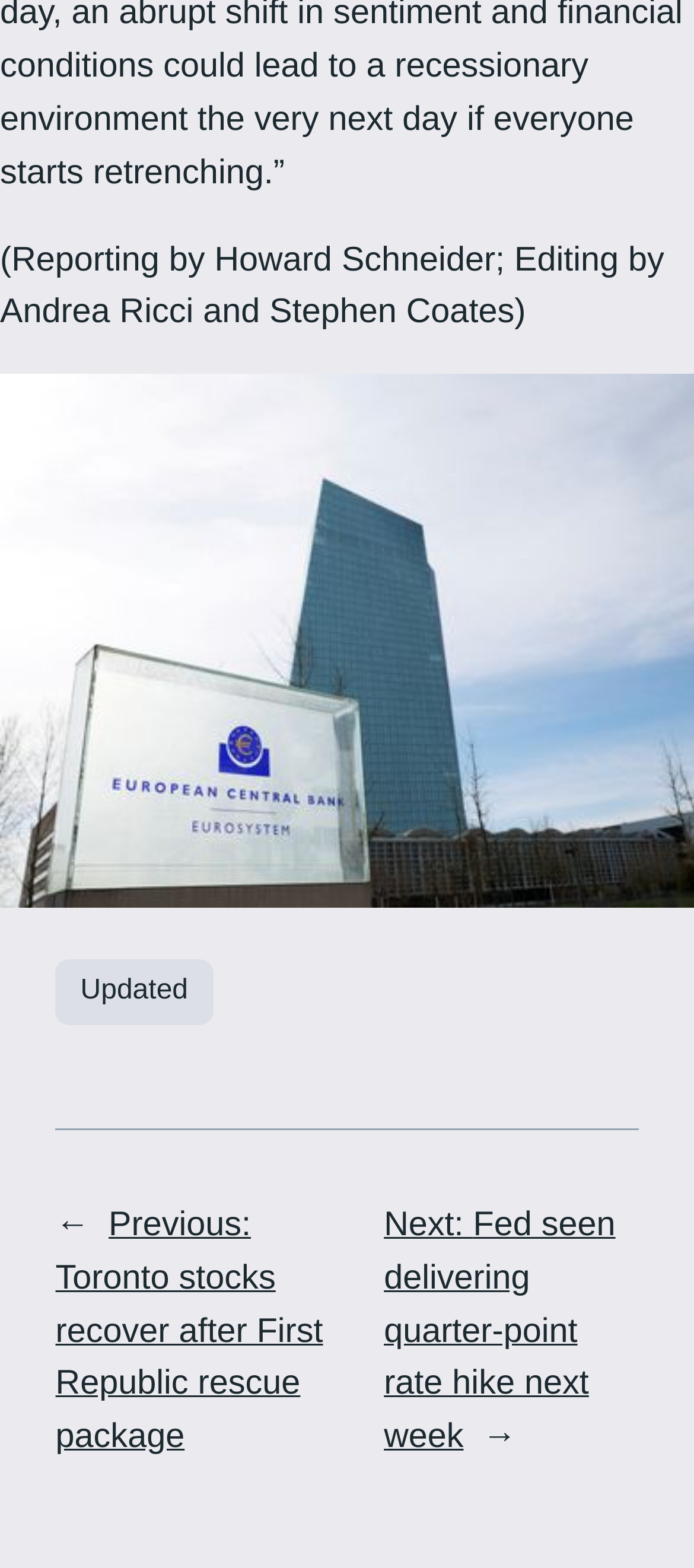Bounding box coordinates must be specified in the format (top-left x, top-left y, bottom-right x, bottom-right y). All values should be floating point numbers between 0 and 1. What are the bounding box coordinates of the UI element described as: Terms and Conditions

[0.523, 0.911, 0.92, 0.939]